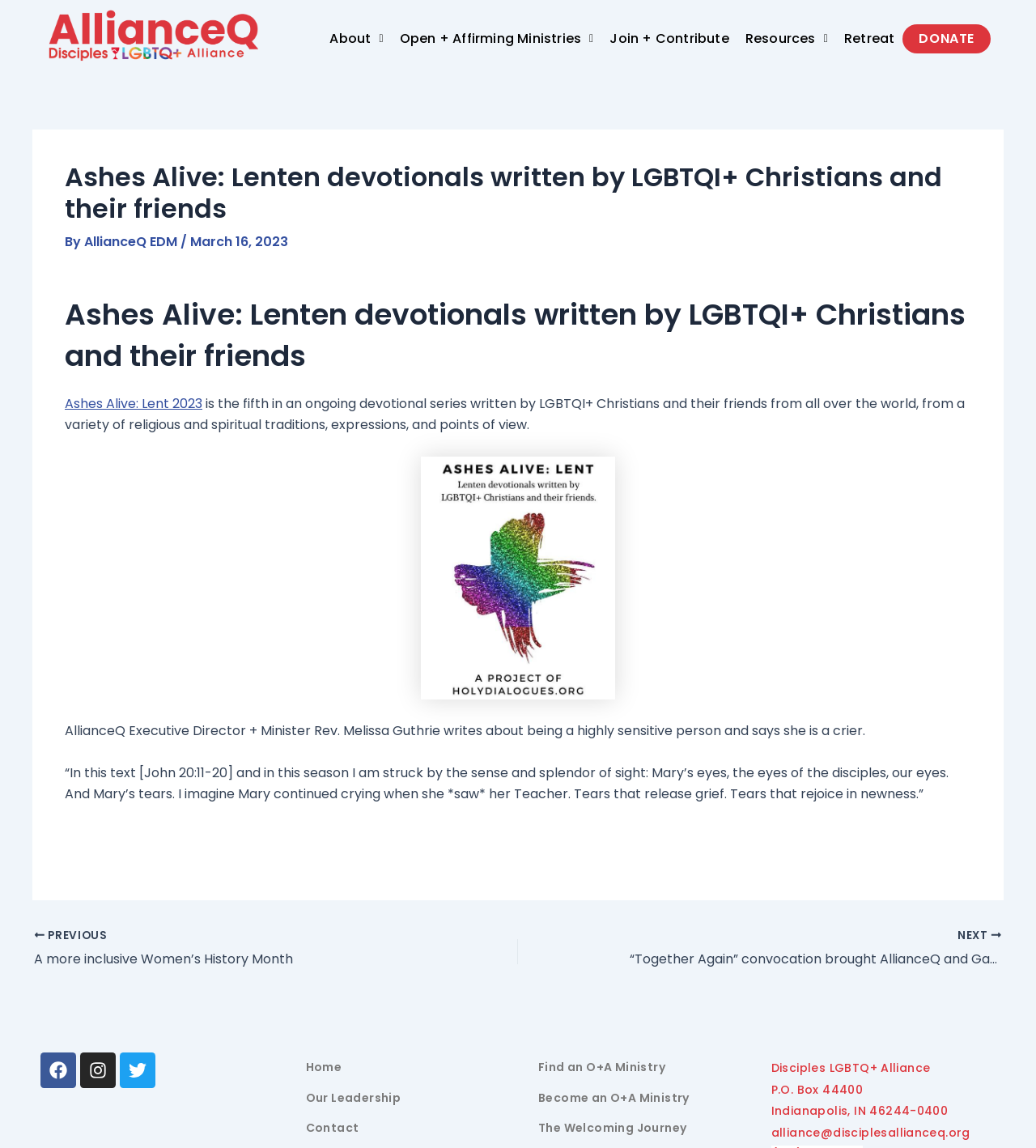Find and specify the bounding box coordinates that correspond to the clickable region for the instruction: "Visit AllianceQ's Facebook page".

[0.039, 0.917, 0.073, 0.948]